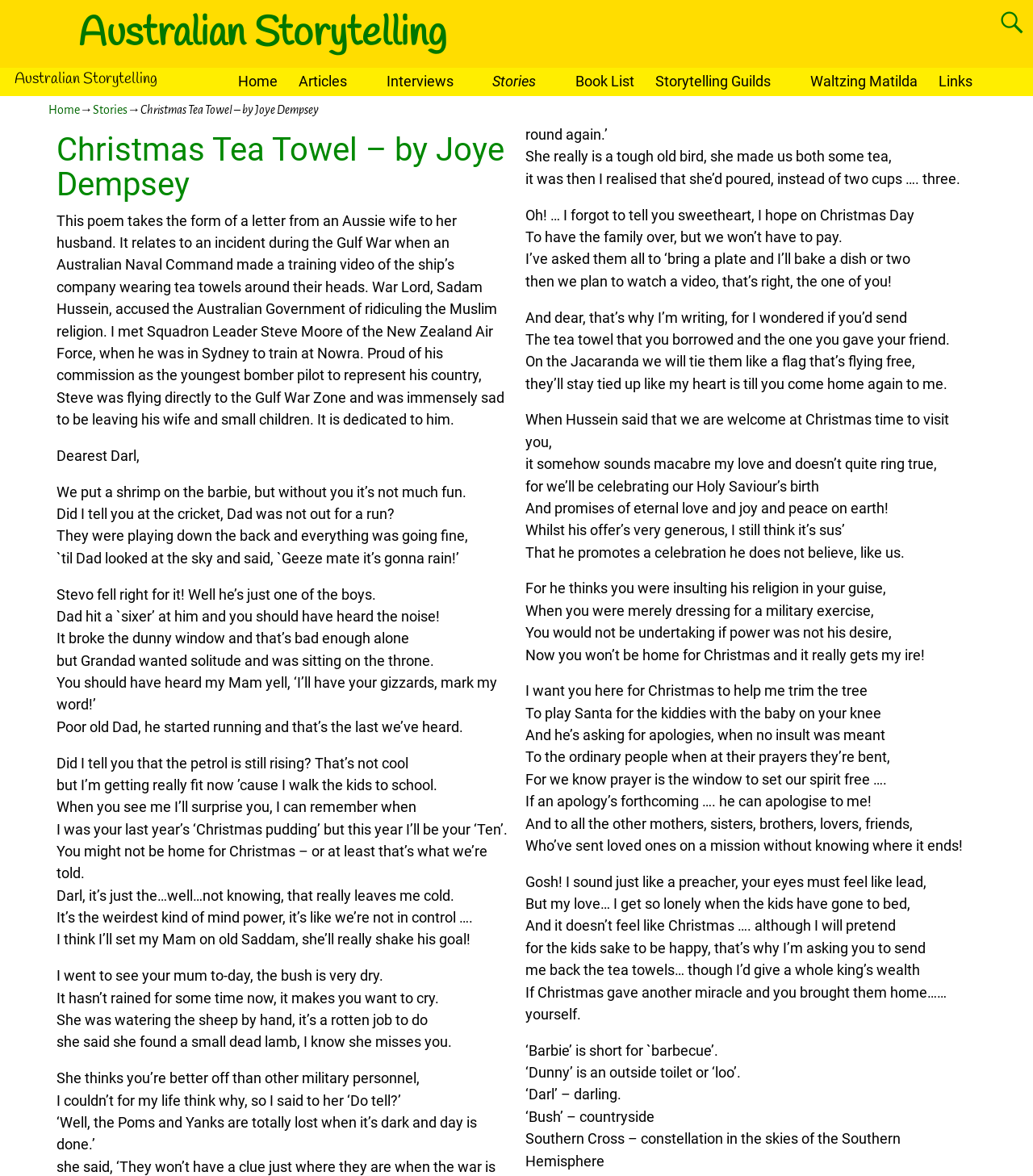Generate a thorough description of the webpage.

This webpage is about a poem titled "Christmas Tea Towel" by Joye Dempsey, which is a letter from an Aussie wife to her husband during the Gulf War. The poem is displayed in a single column, taking up most of the page. The text is divided into stanzas, with each line of the poem on a new line.

At the top of the page, there is a heading that reads "Australian Storytelling" and a link to the same title. Below this, there is a search bar and a row of links to other sections of the website, including "Home", "Articles", "Interviews", "Stories", "Book List", "Storytelling Guilds", "Waltzing Matilda", and "Links".

The poem itself is a heartfelt and humorous letter from the wife to her husband, describing her daily life and feelings during his absence. The text is written in a conversational tone, with the wife sharing stories about her family, friends, and daily struggles. She also expresses her longing for her husband's return and her frustration with the war.

Throughout the poem, there are no images or other multimedia elements, only the text of the poem. The layout is simple and easy to read, with a clear hierarchy of headings and text.